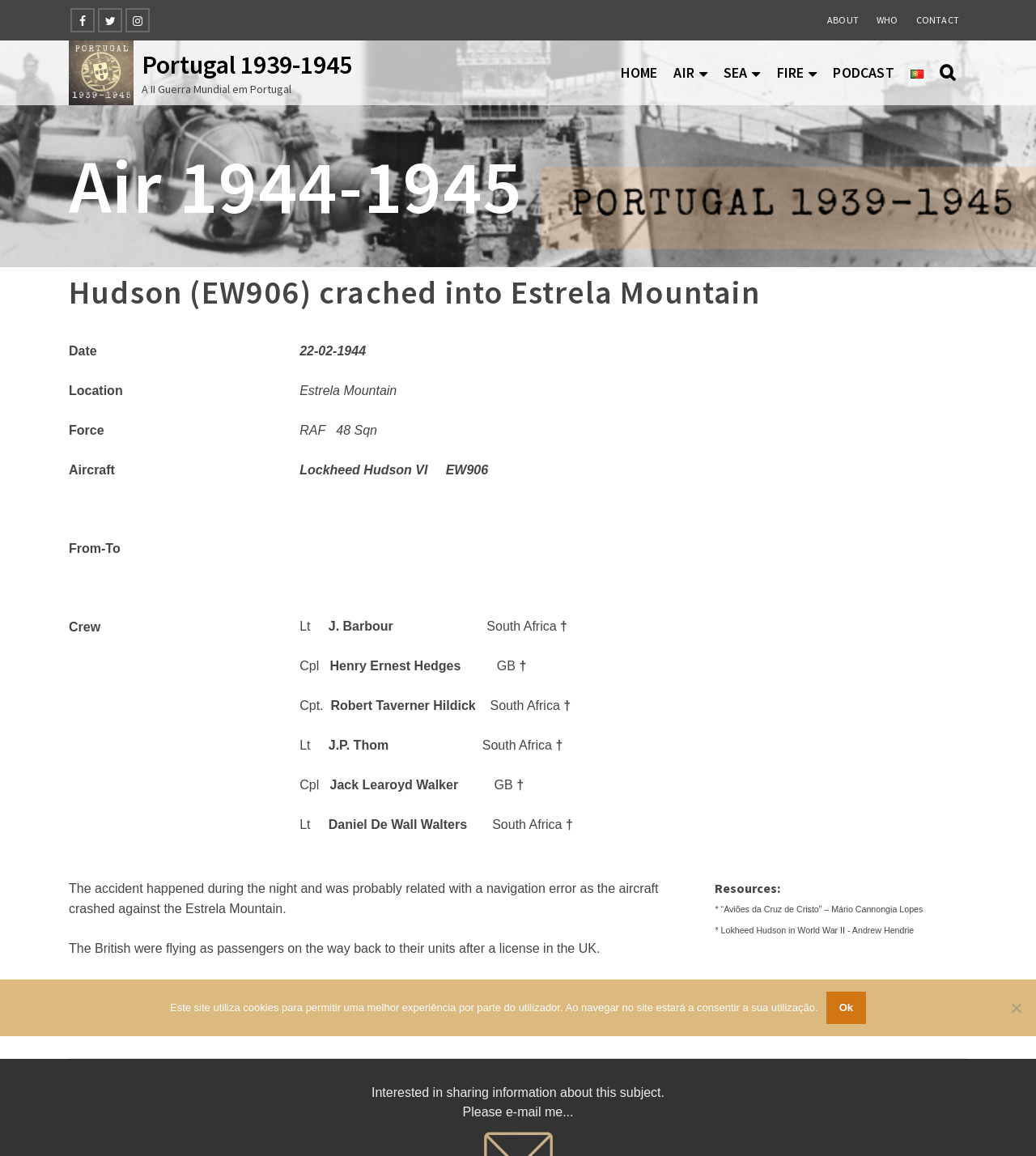What is the location of the accident?
Using the visual information, answer the question in a single word or phrase.

Estrela Mountain